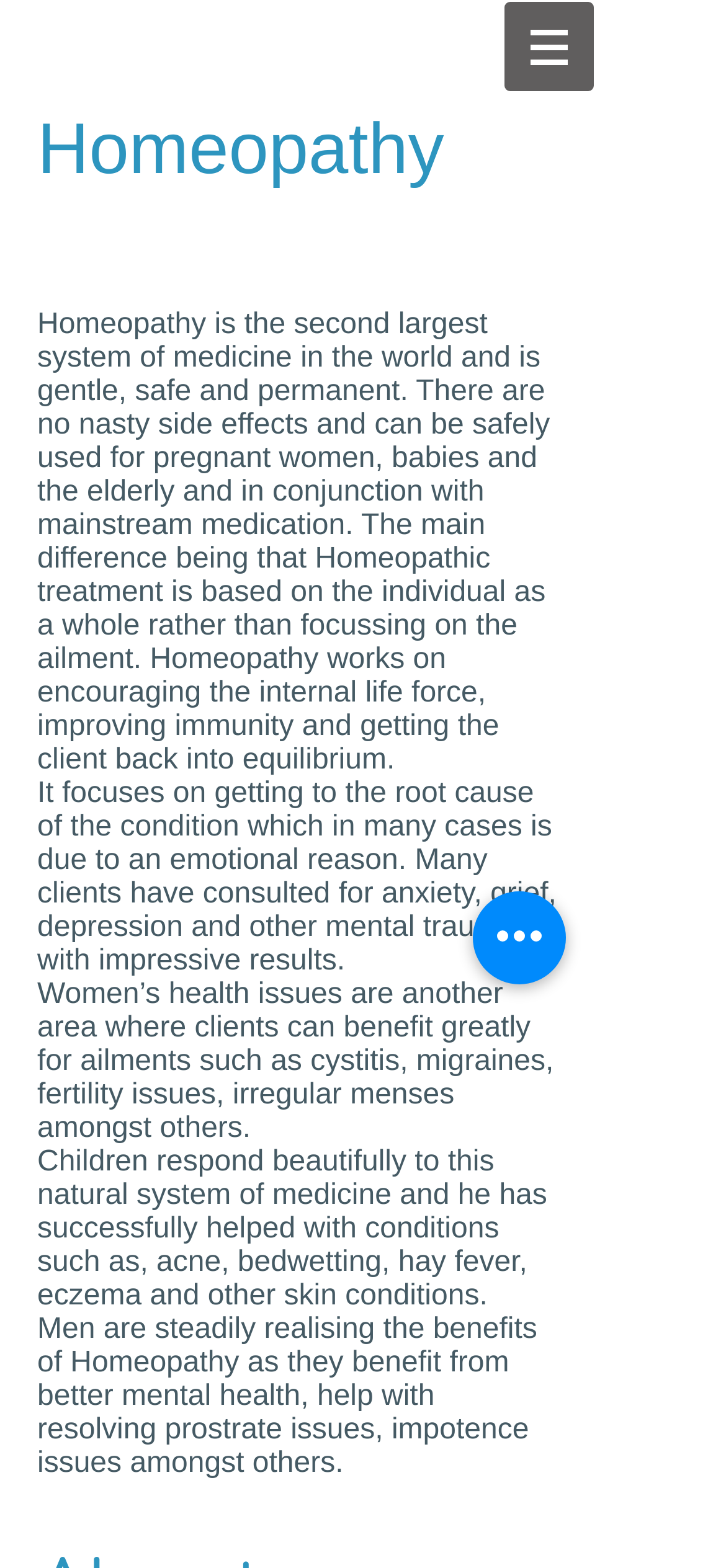Give a concise answer using one word or a phrase to the following question:
What is the focus of Homeopathy?

Individual as a whole